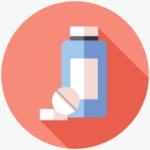Provide a one-word or one-phrase answer to the question:
What medical conditions are related to AERD?

Asthma, nasal polyps, and sensitivity to aspirin and NSAIDs